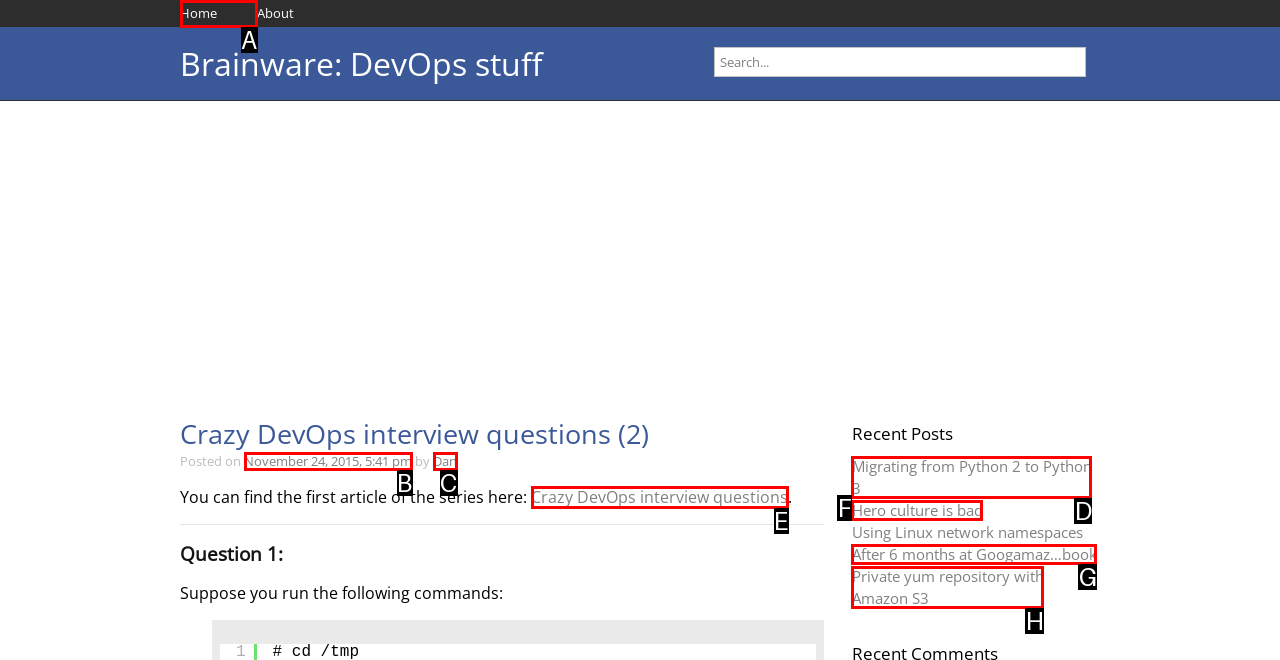Determine the HTML element to click for the instruction: go to home page.
Answer with the letter corresponding to the correct choice from the provided options.

A